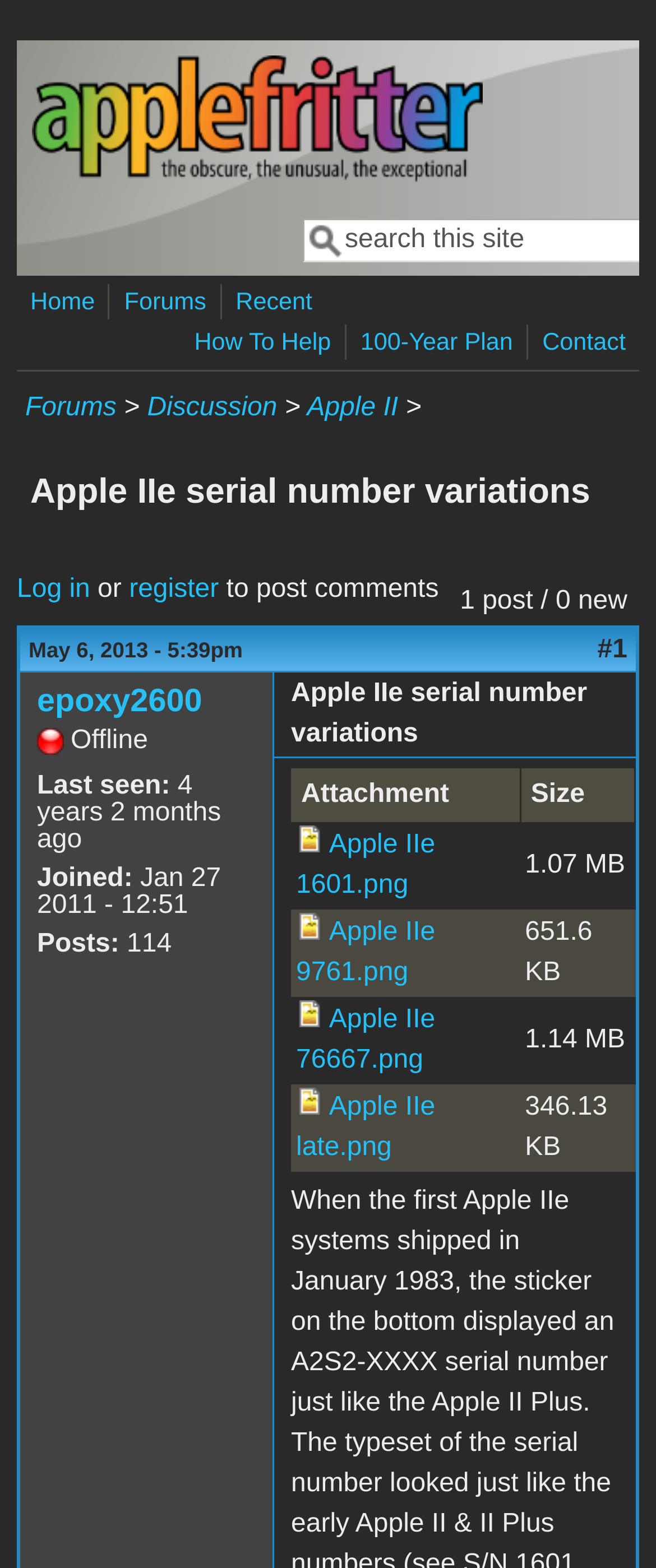Highlight the bounding box coordinates of the region I should click on to meet the following instruction: "Log in".

[0.026, 0.367, 0.137, 0.385]